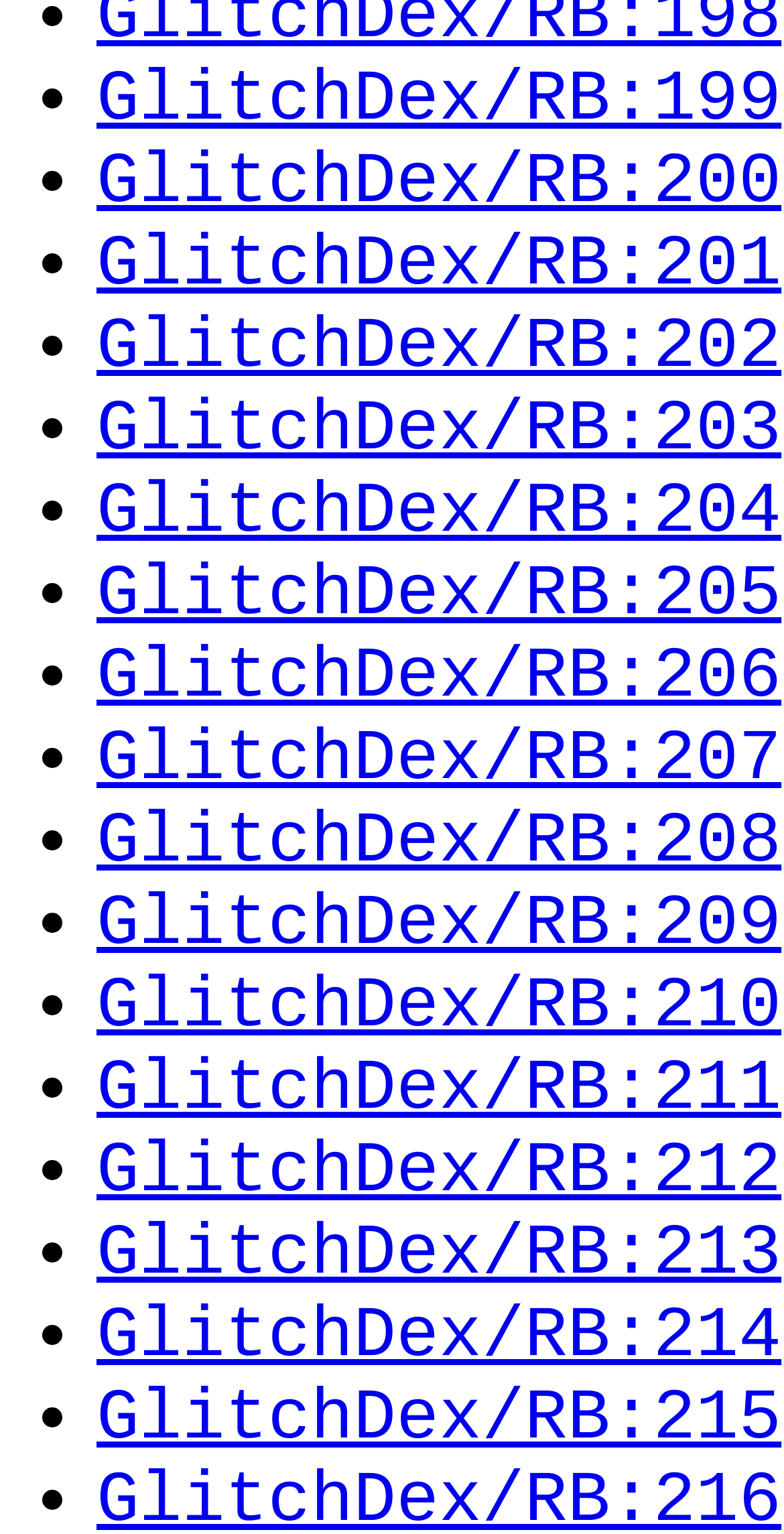Please identify the bounding box coordinates of the area I need to click to accomplish the following instruction: "click GlitchDex/RB:205".

[0.123, 0.36, 0.997, 0.414]